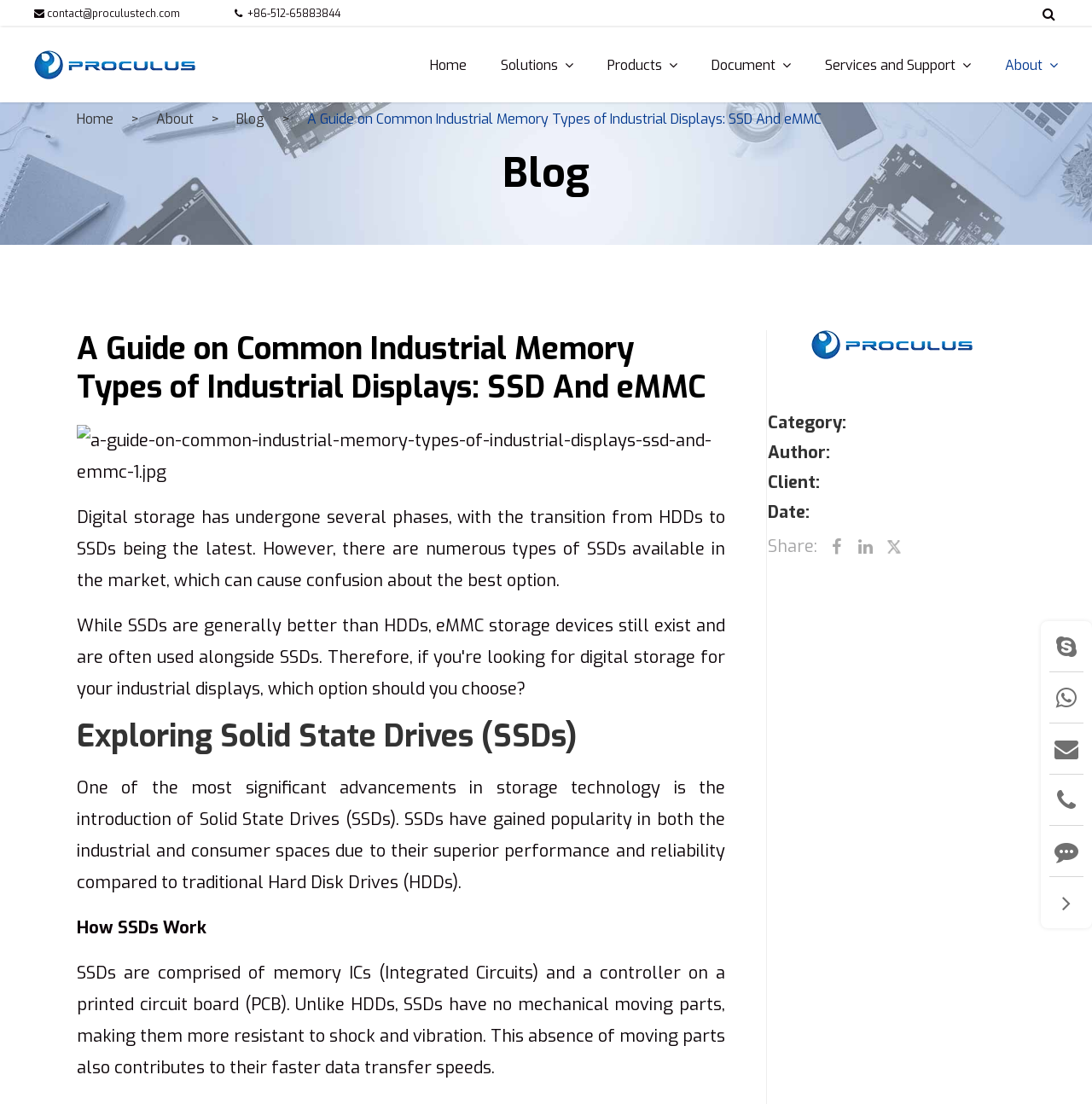Please answer the following question as detailed as possible based on the image: 
What is the purpose of the search bar?

I examined the search bar and its accompanying button, and I concluded that its purpose is to allow users to search for specific content within the website.